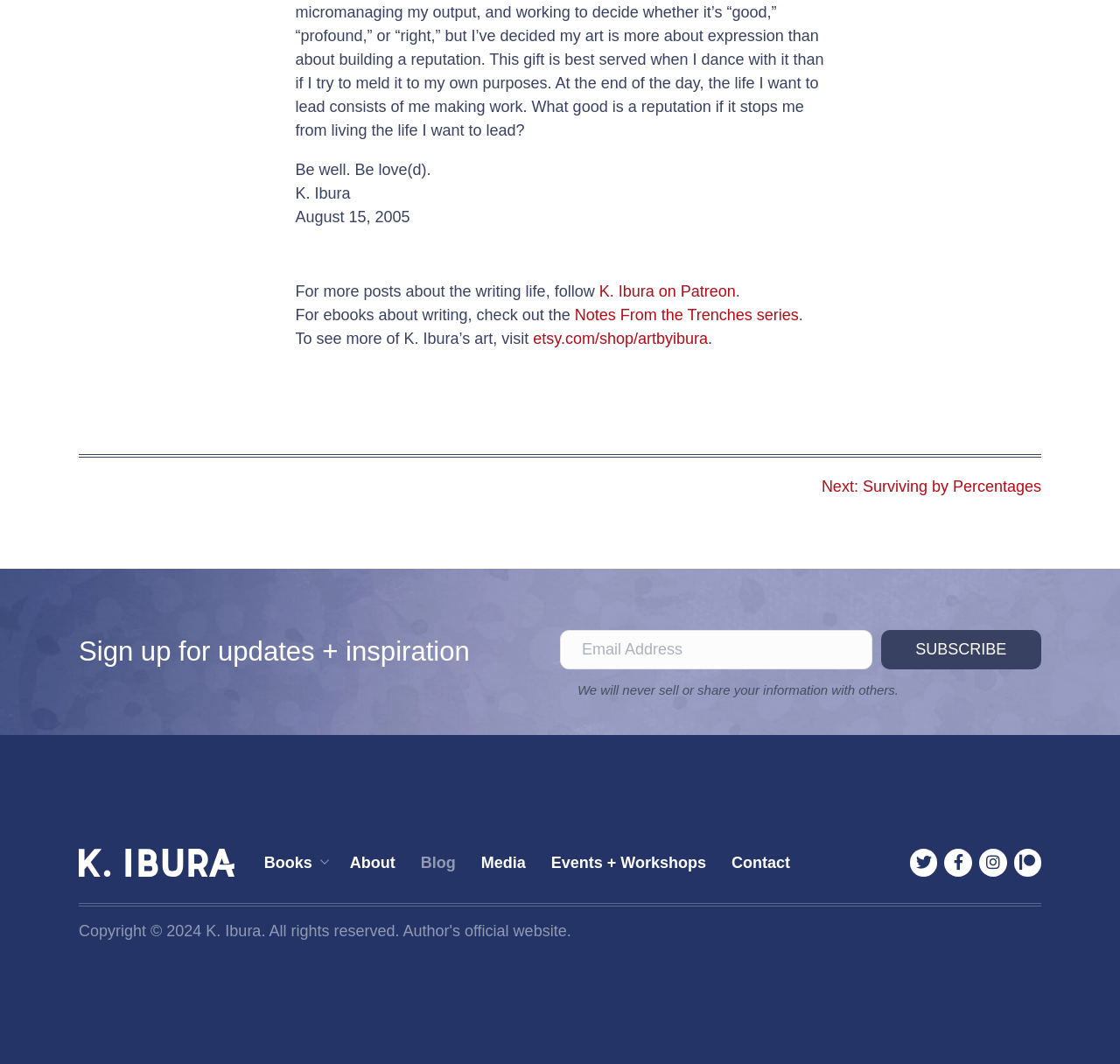Please locate the bounding box coordinates of the region I need to click to follow this instruction: "Search for mammals".

None